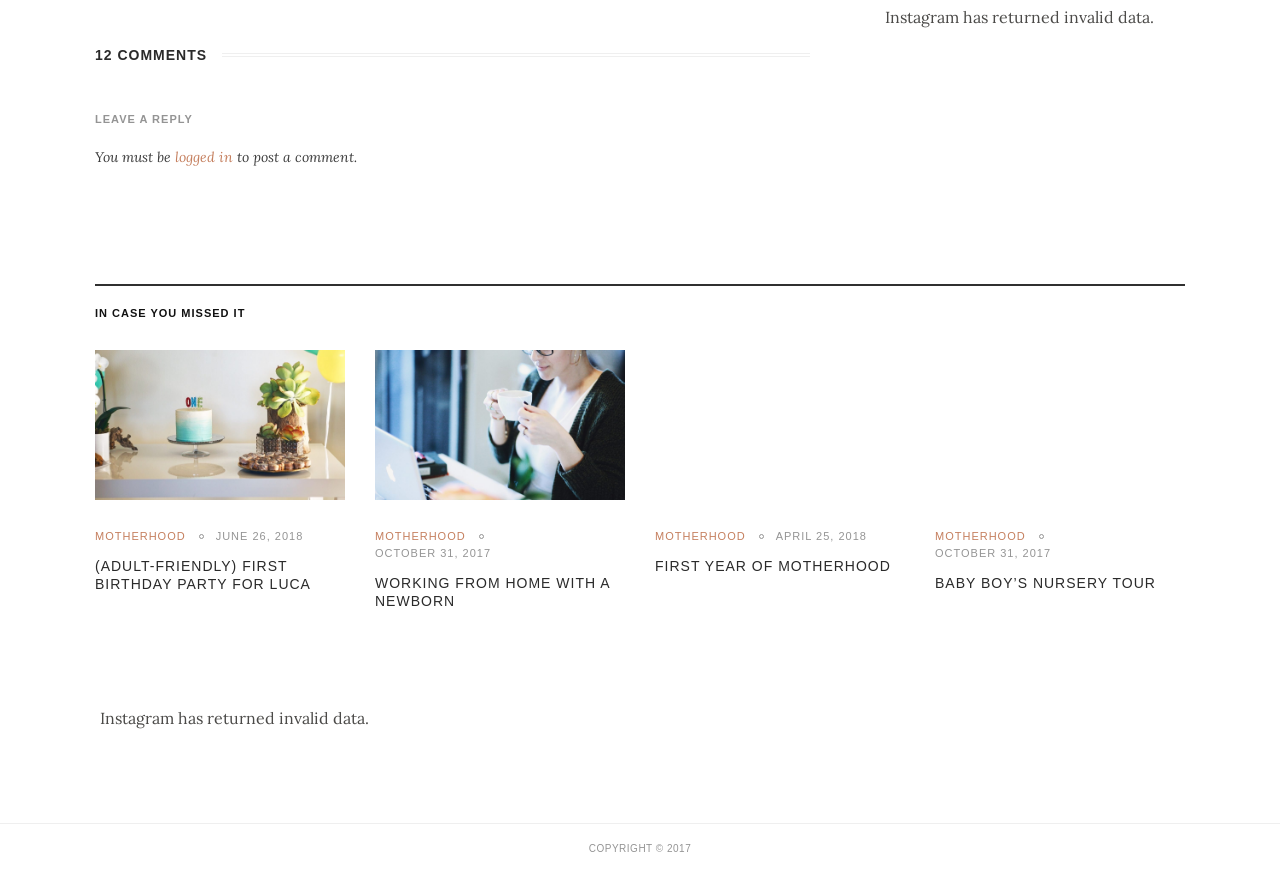What is the topic of the first article?
Answer the question with a single word or phrase, referring to the image.

First birthday party for Luca